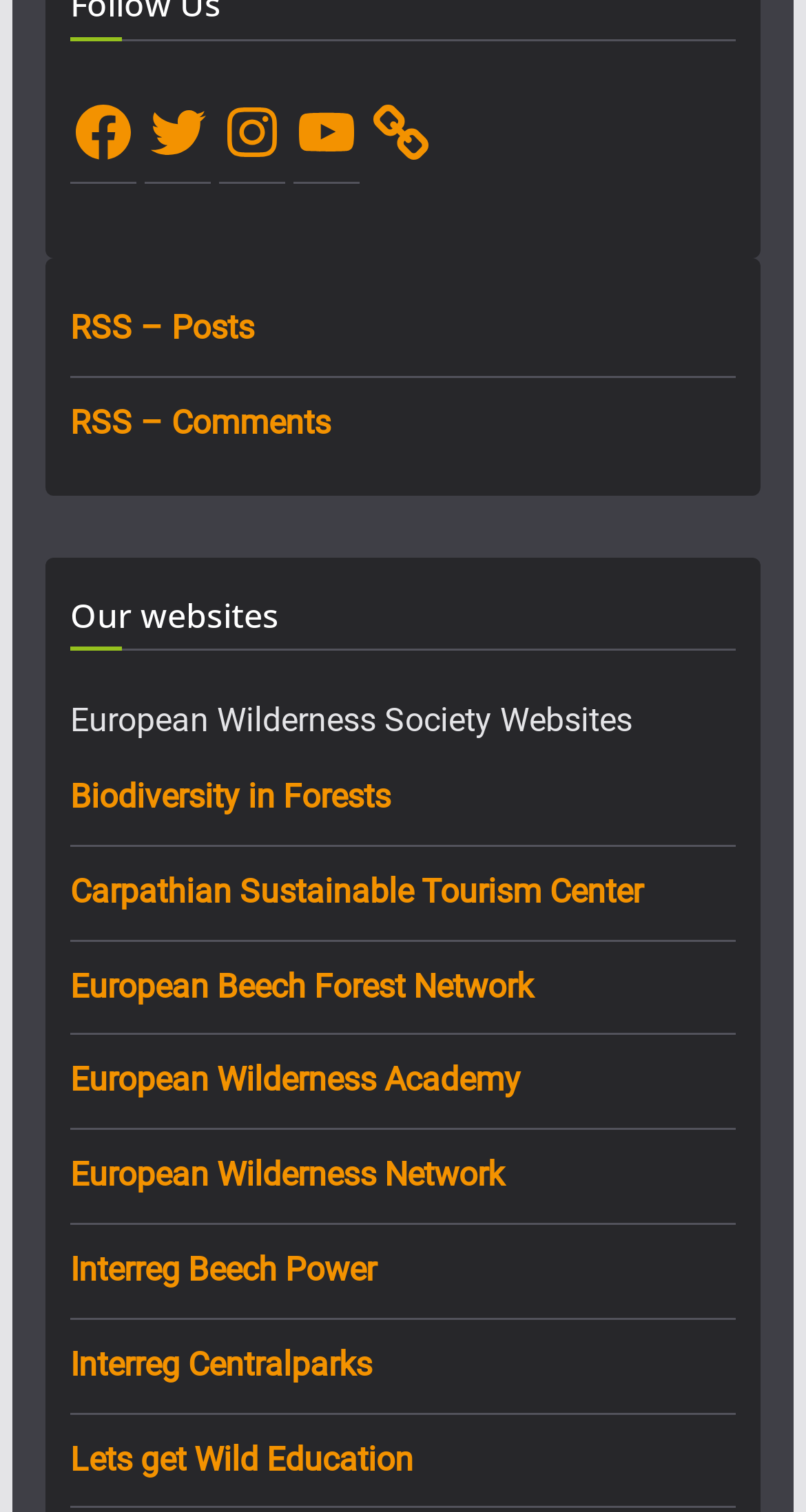Using the image as a reference, answer the following question in as much detail as possible:
How many website links are listed under 'Our websites'?

I counted the number of link elements under the 'Our websites' section, which are Biodiversity in Forests, Carpathian Sustainable Tourism Center, European Beech Forest Network, European Wilderness Academy, European Wilderness Network, Interreg Beech Power, Interreg Centralparks, Lets get Wild Education, and found a total of 9 links.